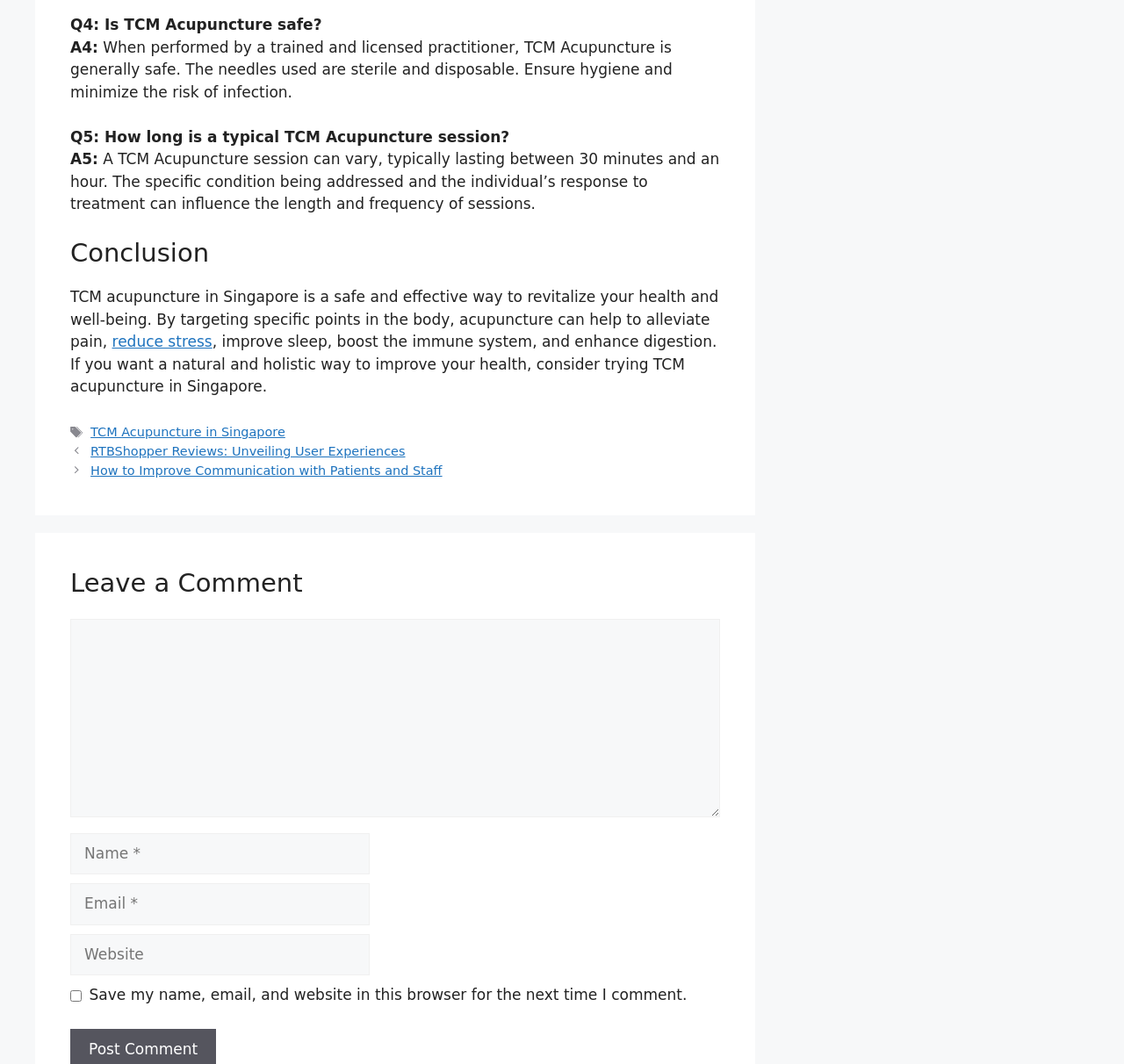Given the description of the UI element: "reduce stress", predict the bounding box coordinates in the form of [left, top, right, bottom], with each value being a float between 0 and 1.

[0.1, 0.313, 0.189, 0.329]